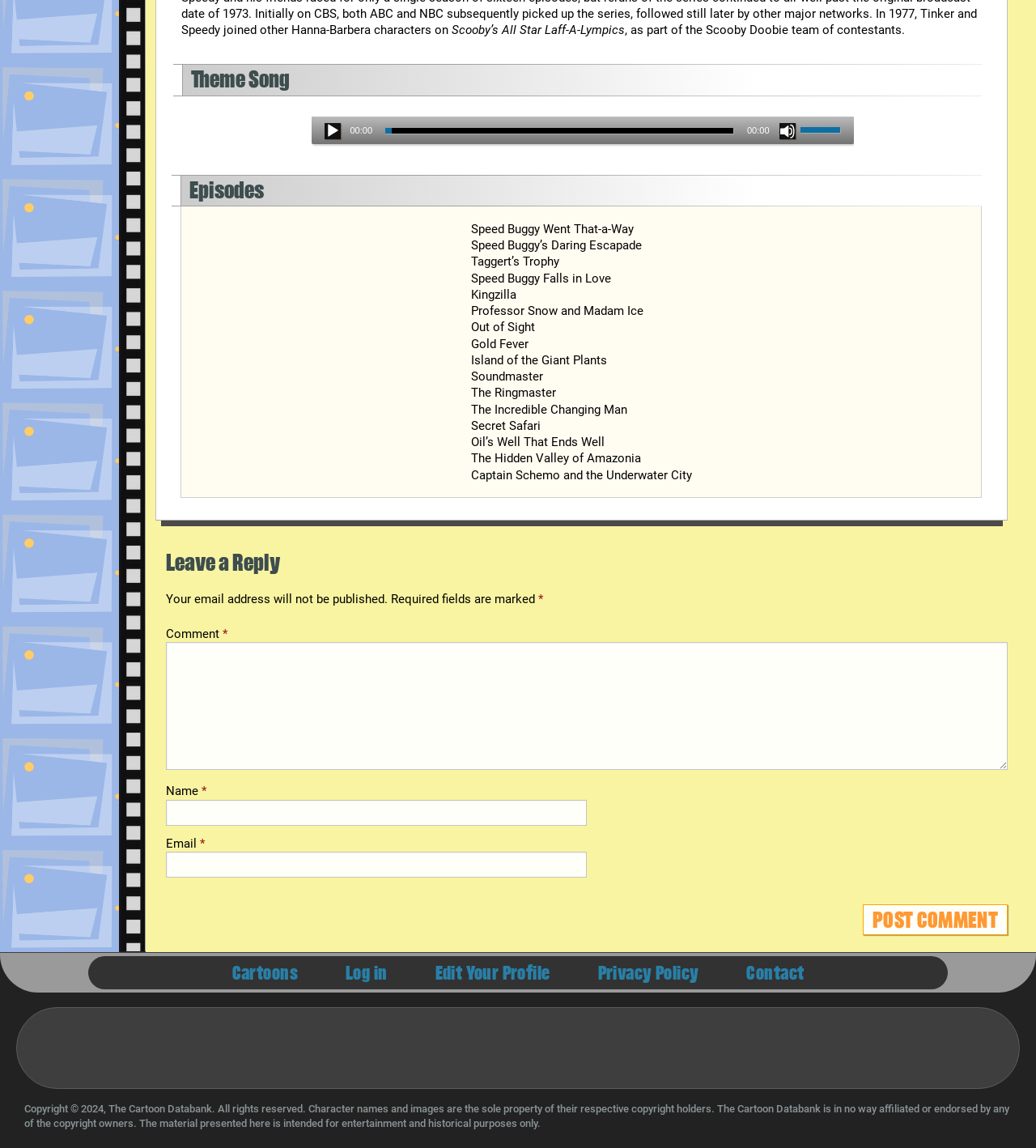How many episodes are listed?
Refer to the image and offer an in-depth and detailed answer to the question.

The webpage has a section 'Episodes' with 15 static text elements listing the episode names, such as 'Speed Buggy Went That-a-Way', 'Speed Buggy’s Daring Escapade', and so on.